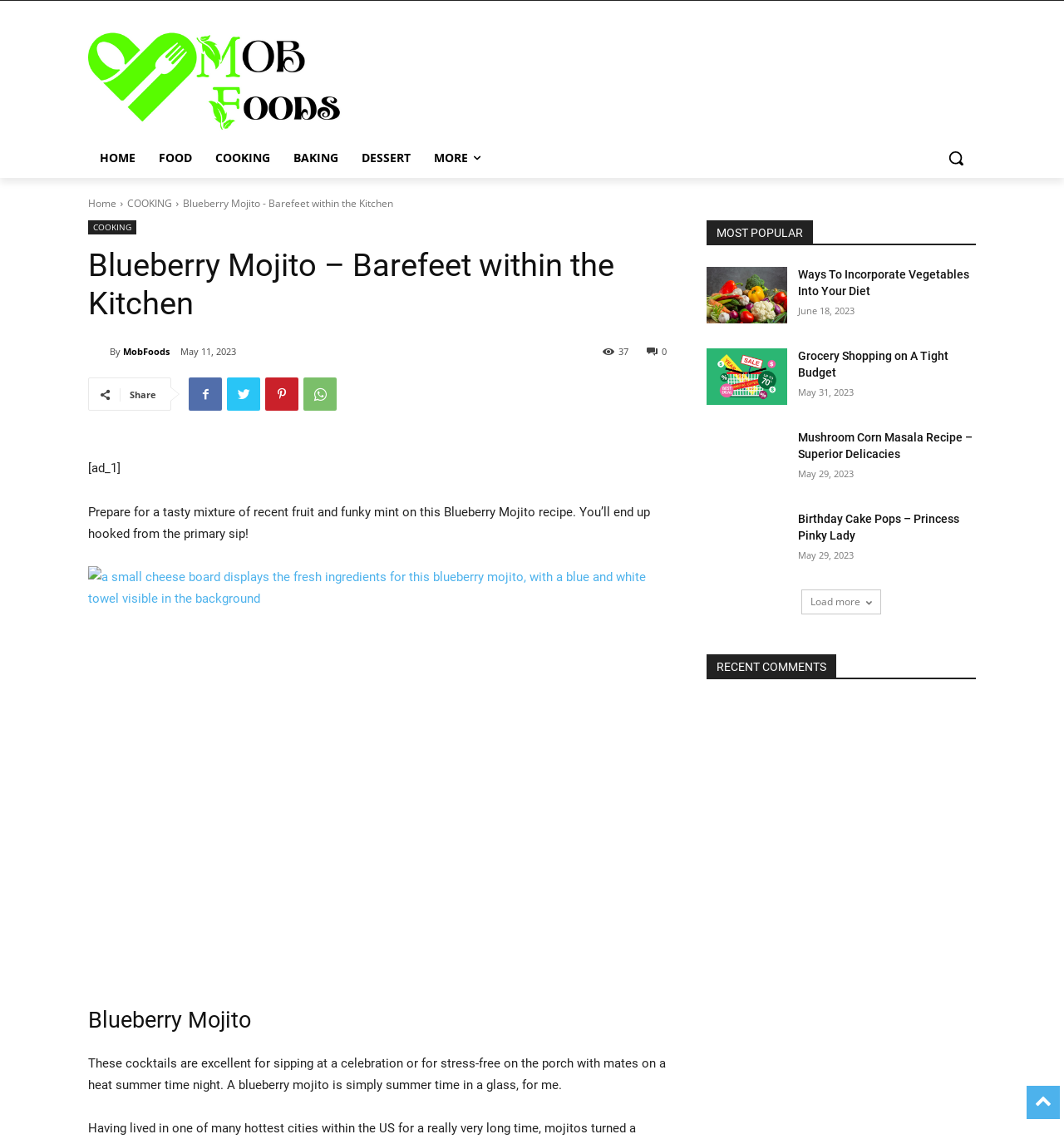Please provide a one-word or short phrase answer to the question:
What is the date of the latest article in the 'MOST POPULAR' section?

June 18, 2023